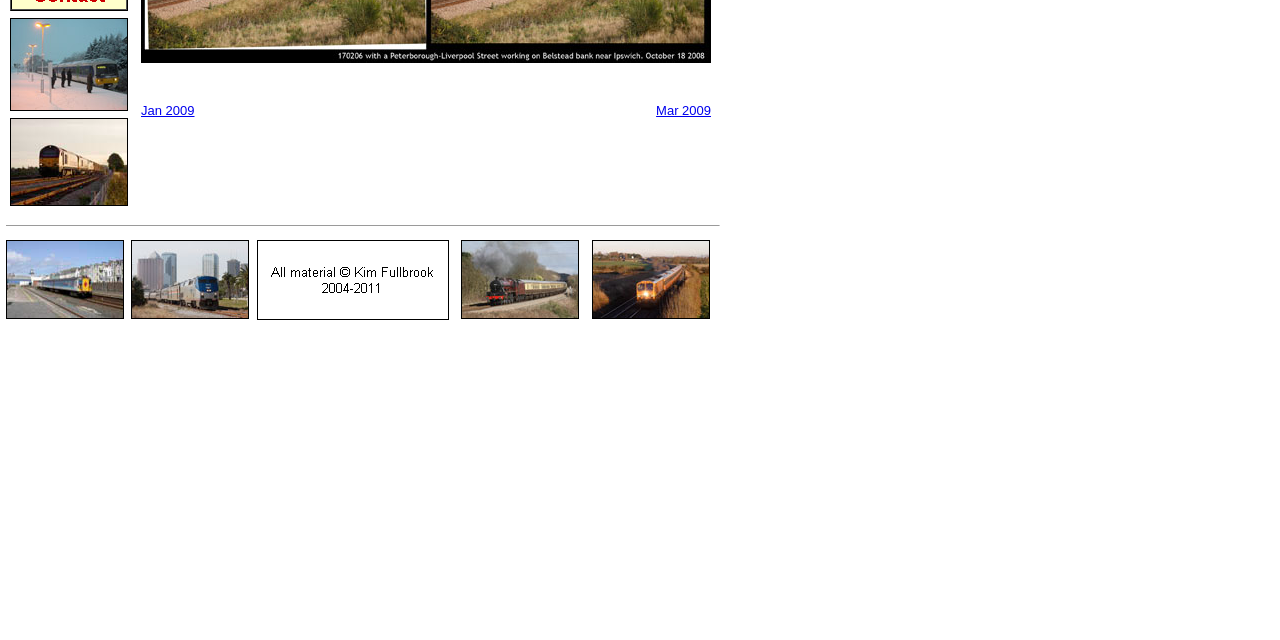Given the element description Jan 2009, predict the bounding box coordinates for the UI element in the webpage screenshot. The format should be (top-left x, top-left y, bottom-right x, bottom-right y), and the values should be between 0 and 1.

[0.11, 0.158, 0.152, 0.184]